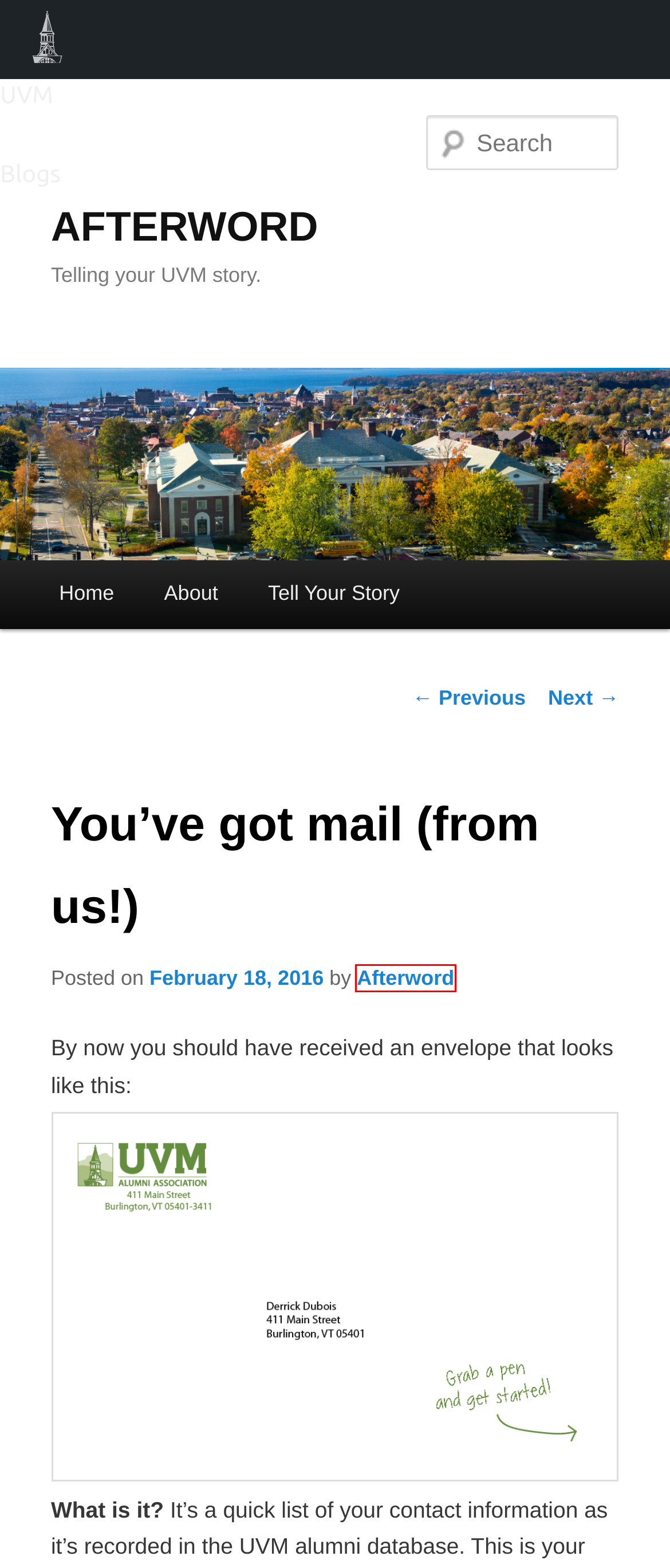You are given a screenshot of a webpage with a red rectangle bounding box around a UI element. Select the webpage description that best matches the new webpage after clicking the element in the bounding box. Here are the candidates:
A. AFTERWORD | Telling your UVM story.
B. Afterword | AFTERWORD
C. Tell Your Story | AFTERWORD
D. My First Year Out: Andrew Kaufman ’12 | AFTERWORD
E. 101 Things: 10 things in under a minute | AFTERWORD
F. Meet Ryan & Derrick | AFTERWORD
G. UVM Blogs – The UVM Community
H. About | AFTERWORD

B